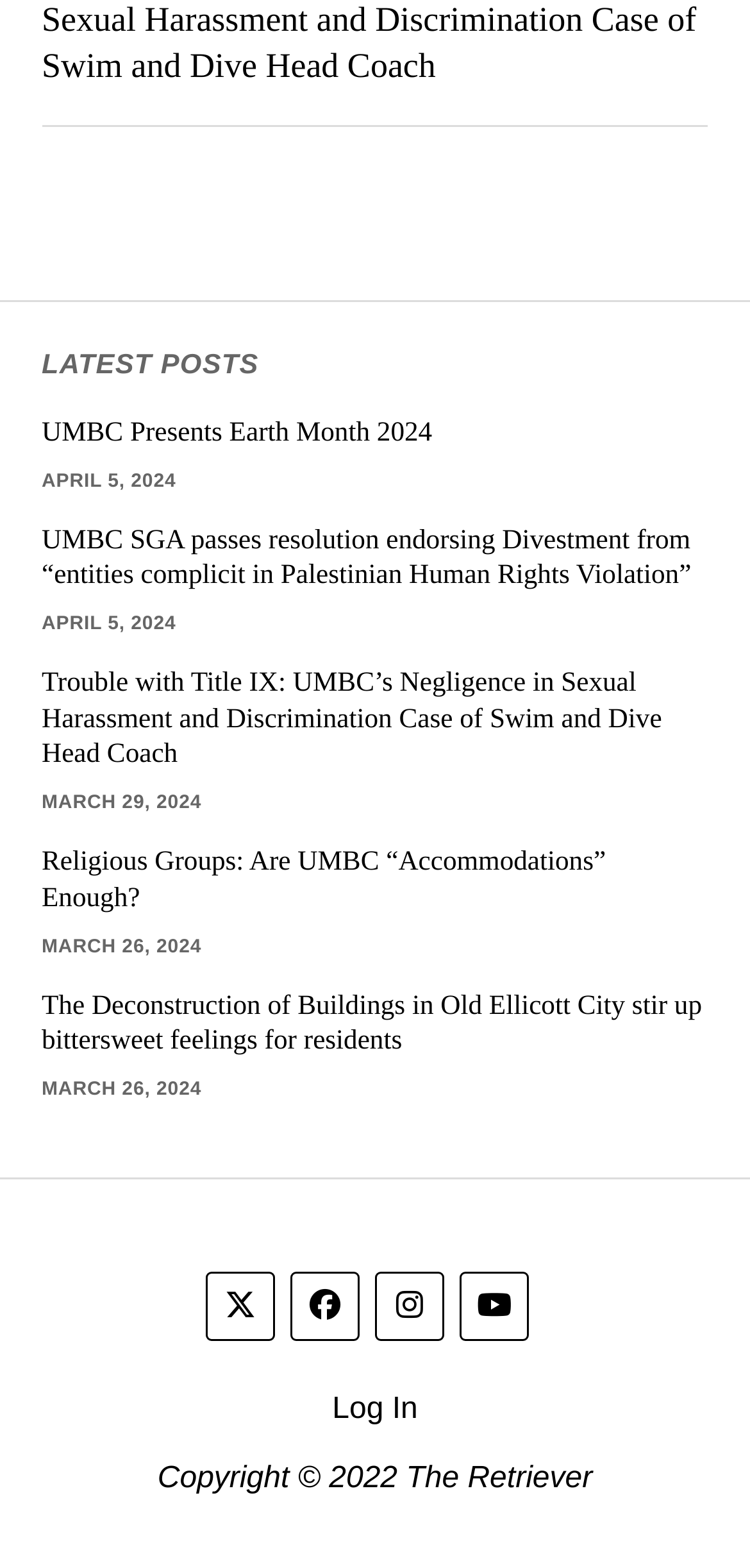Please study the image and answer the question comprehensively:
What is the title of the second latest post?

I looked at the titles of the posts under the 'LATEST POSTS' heading and found that the second latest post has the title 'UMBC SGA passes resolution endorsing Divestment from “entities complicit in Palestinian Human Rights Violation”'.